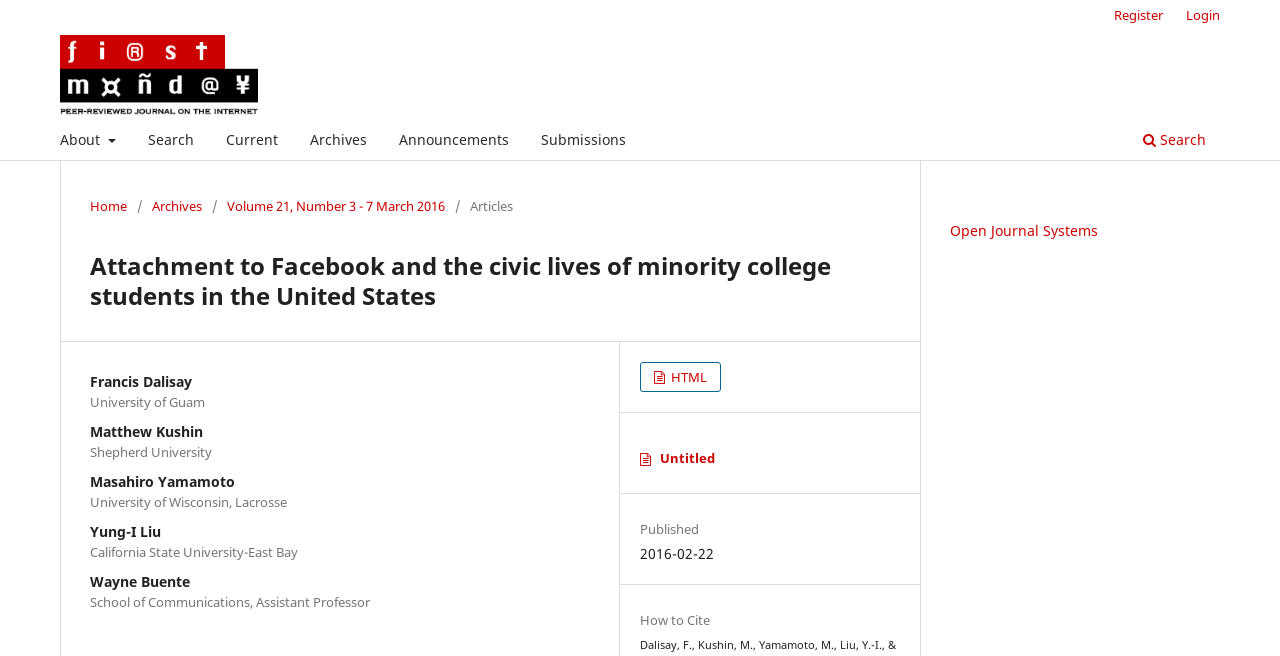Can you pinpoint the bounding box coordinates for the clickable element required for this instruction: "Search for something"? The coordinates should be four float numbers between 0 and 1, i.e., [left, top, right, bottom].

[0.11, 0.19, 0.157, 0.244]